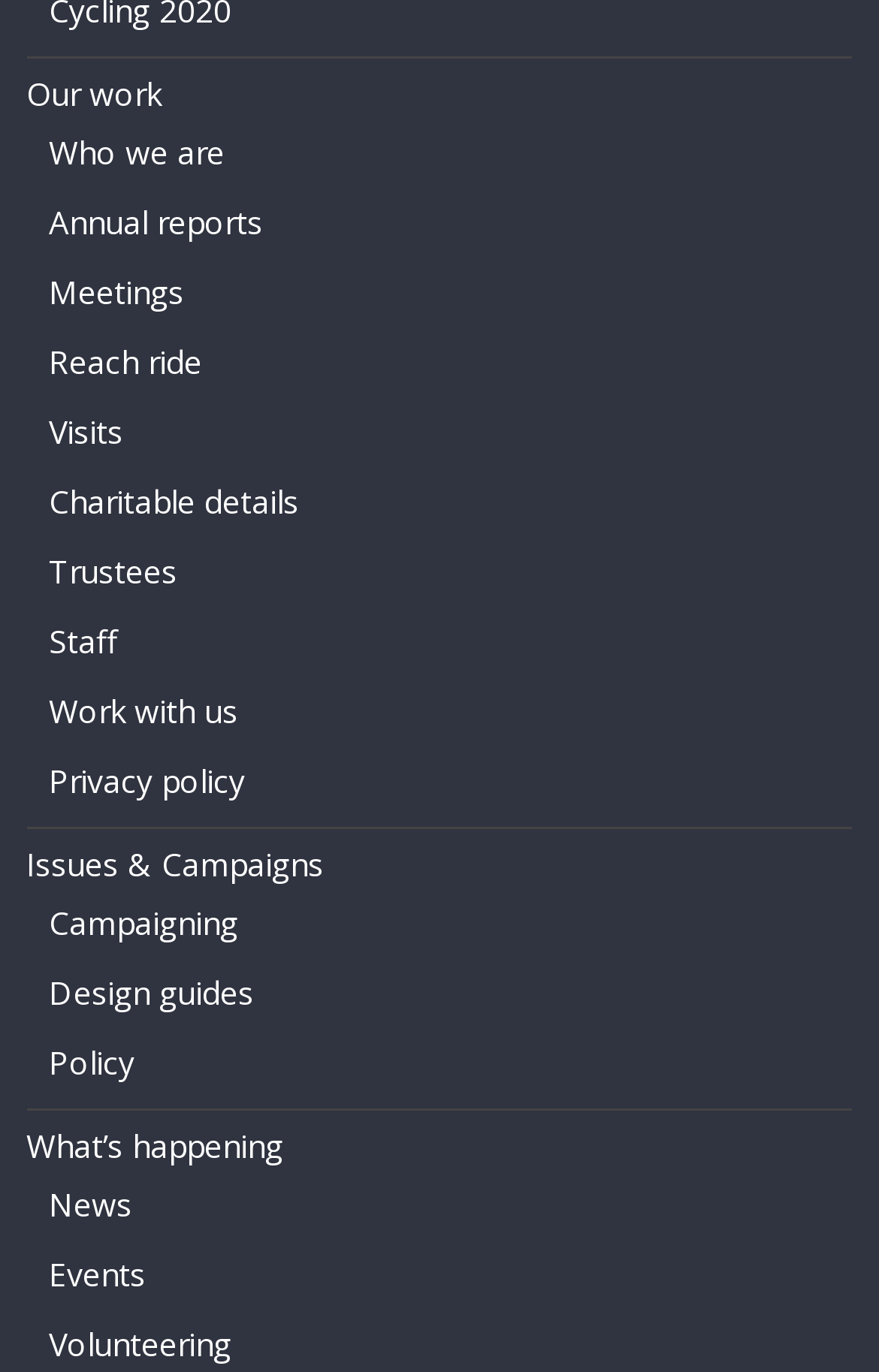Respond to the question below with a single word or phrase:
What is the last link in the top navigation bar?

Volunteering